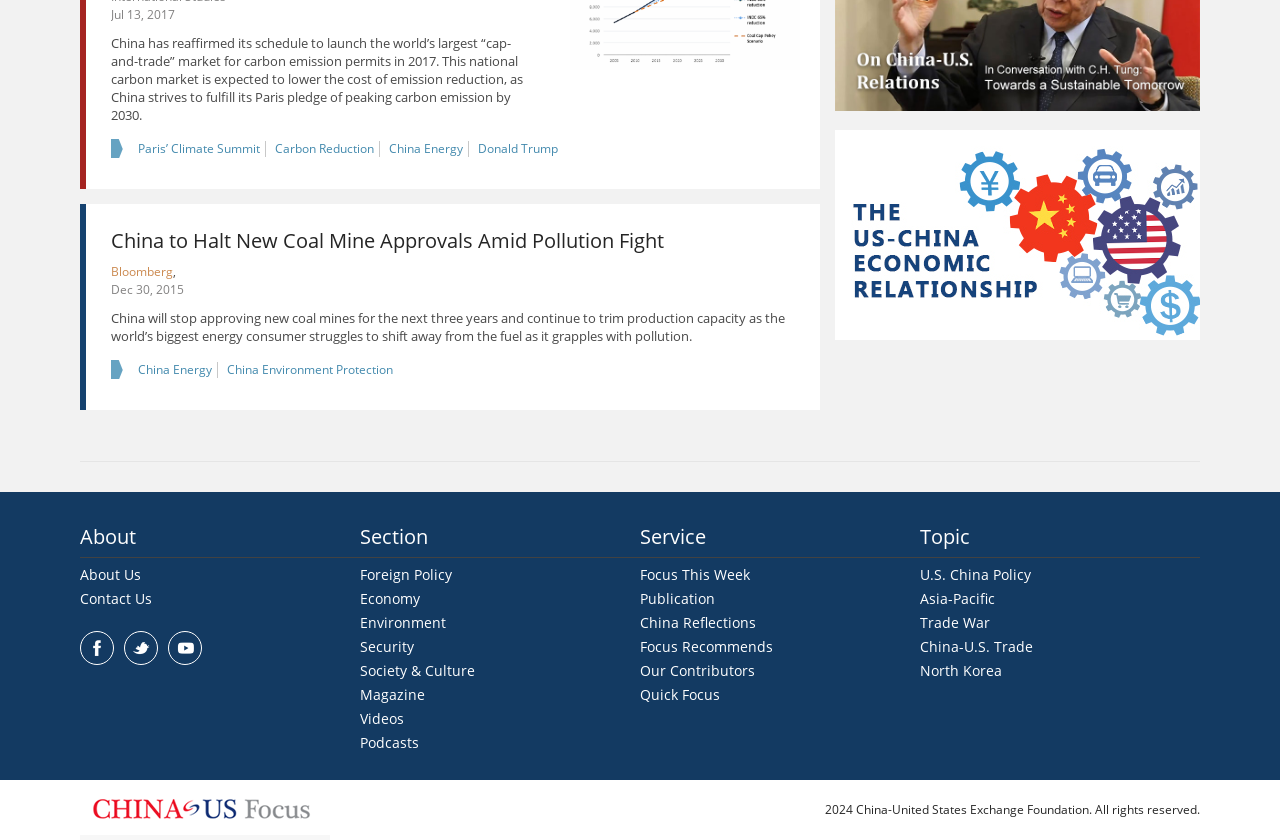Find the bounding box coordinates of the element to click in order to complete the given instruction: "Explore the Environment section."

[0.281, 0.729, 0.348, 0.752]